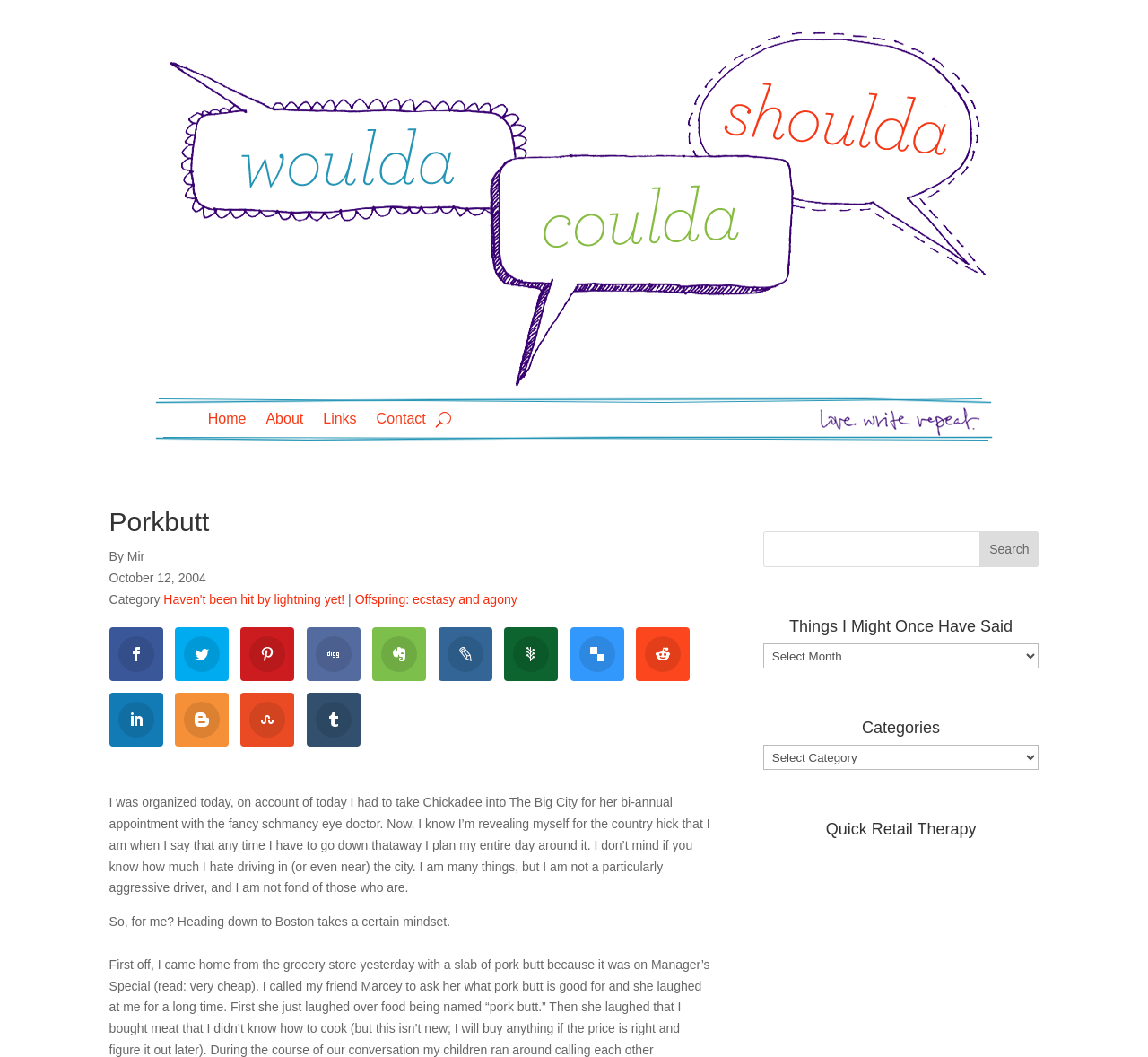What is the category of the current post?
Based on the image, answer the question with a single word or brief phrase.

Haven't been hit by lightning yet!